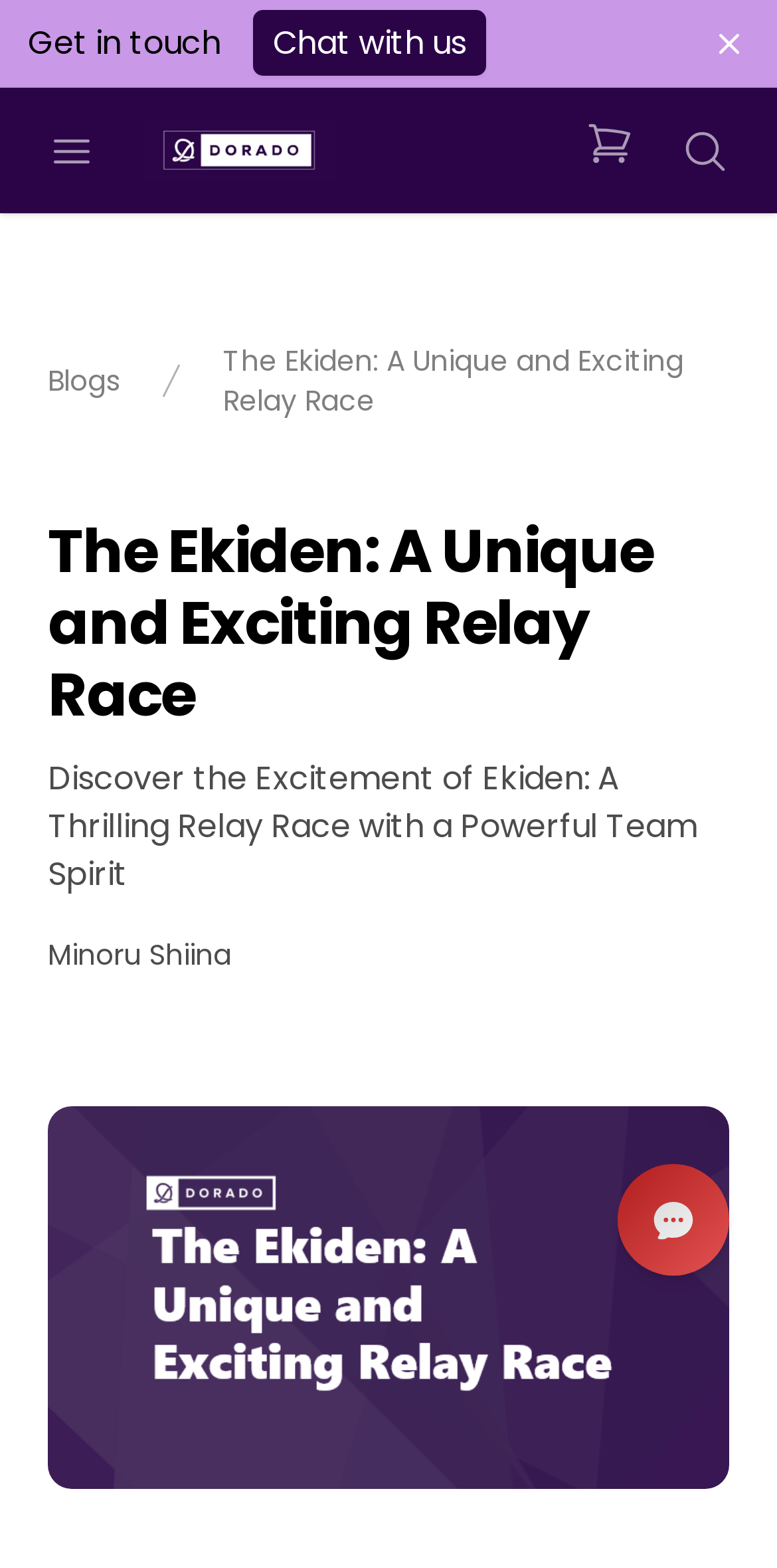Given the element description items in cart, view bag, predict the bounding box coordinates for the UI element in the webpage screenshot. The format should be (top-left x, top-left y, bottom-right x, bottom-right y), and the values should be between 0 and 1.

[0.733, 0.066, 0.836, 0.117]